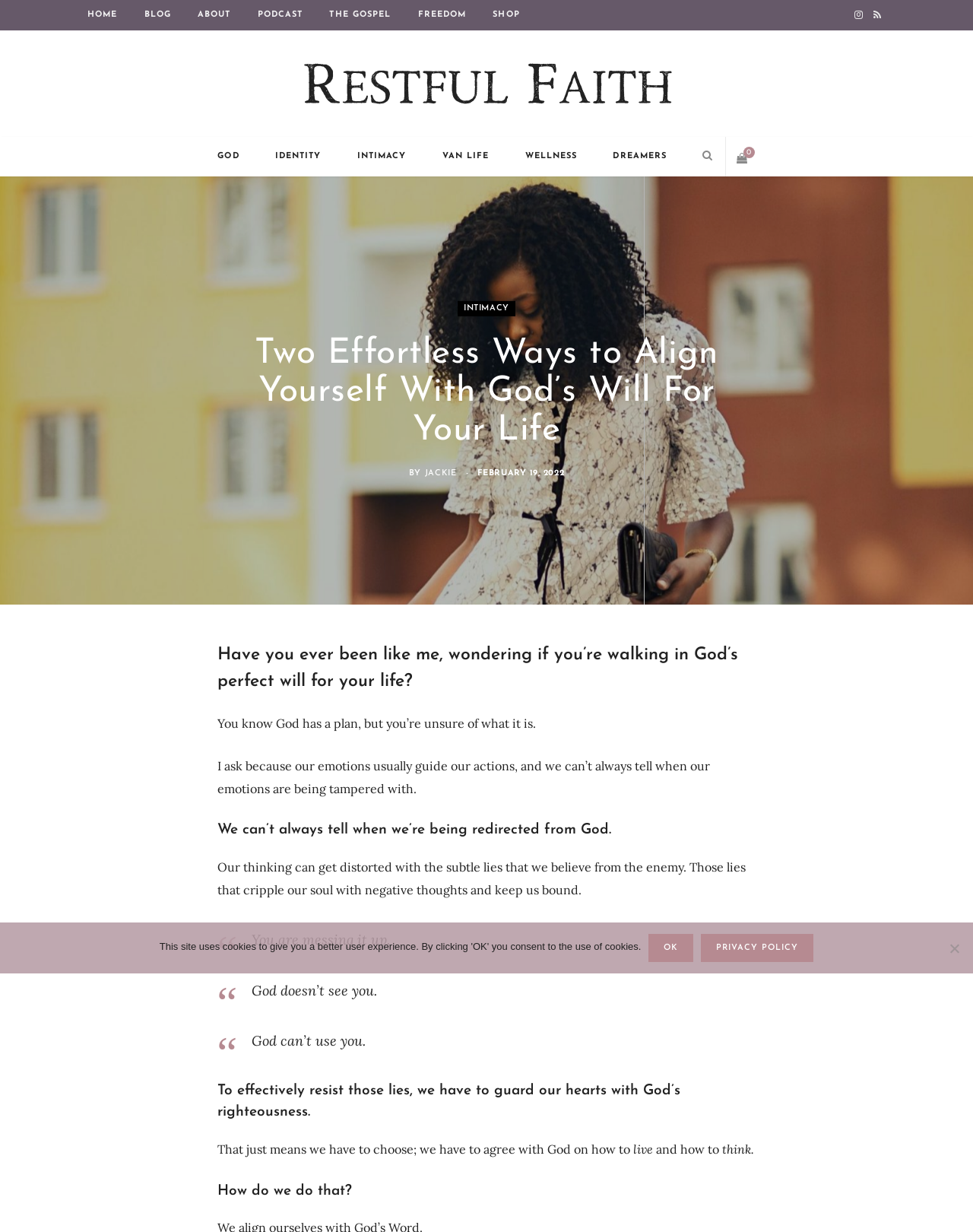Determine the bounding box coordinates of the clickable area required to perform the following instruction: "Click the HOME link". The coordinates should be represented as four float numbers between 0 and 1: [left, top, right, bottom].

[0.078, 0.0, 0.132, 0.025]